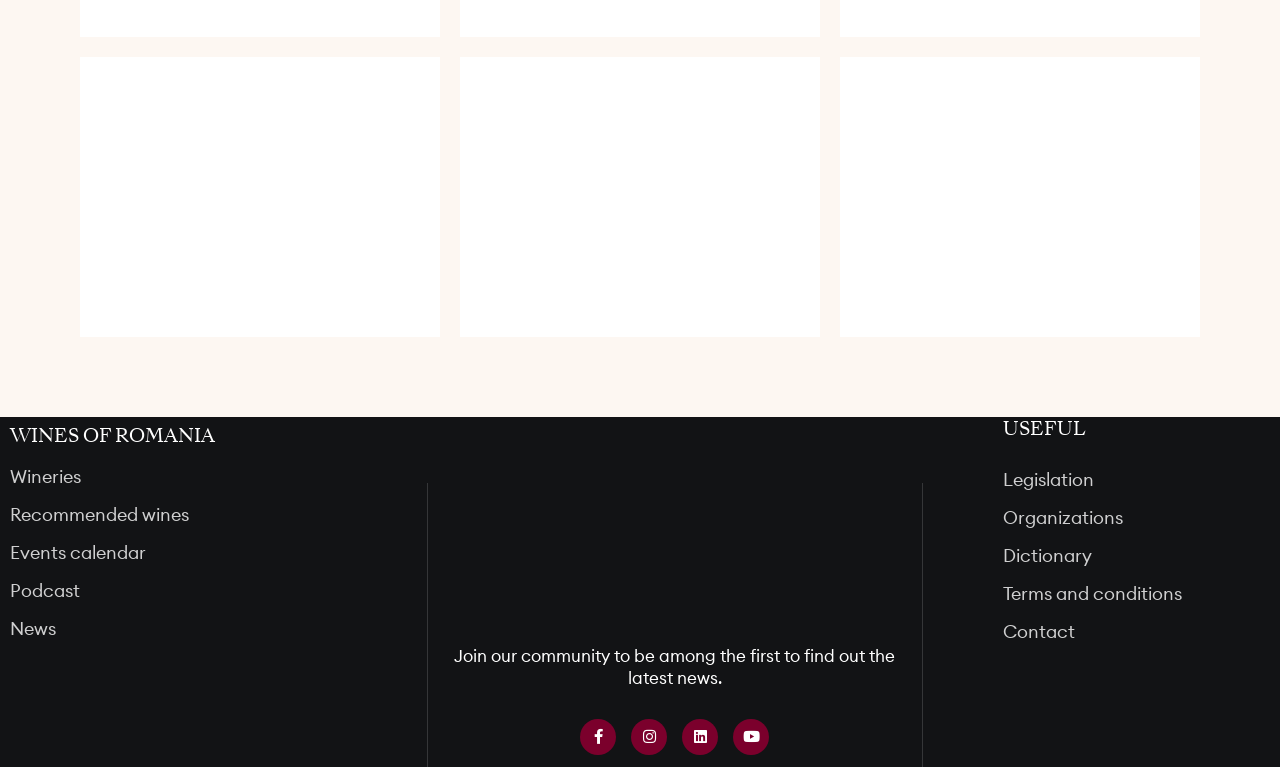What type of resources are available under 'USEFUL' section?
Based on the visual details in the image, please answer the question thoroughly.

The 'USEFUL' section on the webpage provides a list of resources, including links to legislation, organizations, dictionary, terms and conditions, and contact information, which can be useful for users looking for specific information related to wines of Romania.